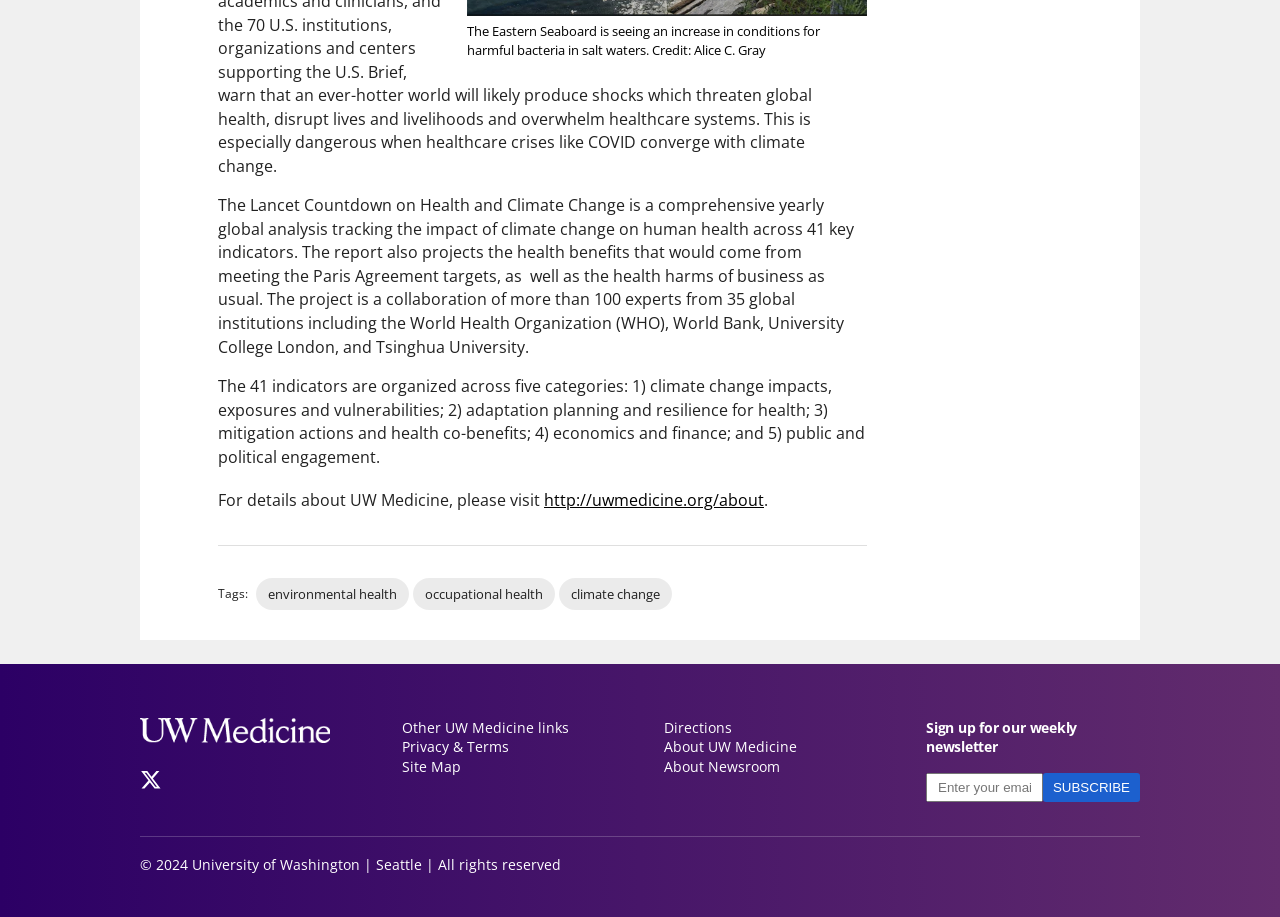Identify the bounding box coordinates for the element you need to click to achieve the following task: "Read about environmental health". Provide the bounding box coordinates as four float numbers between 0 and 1, in the form [left, top, right, bottom].

[0.2, 0.63, 0.32, 0.665]